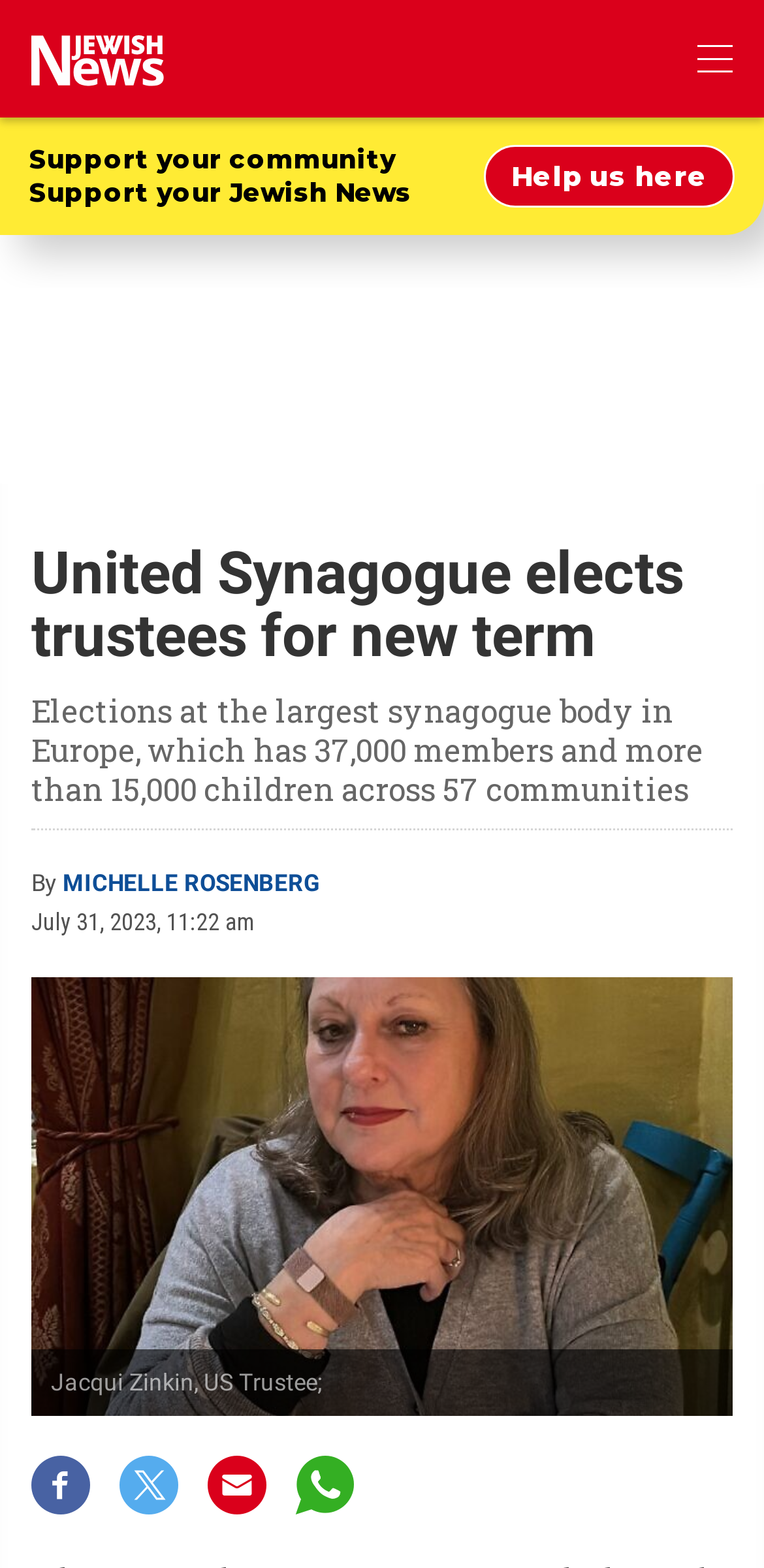Illustrate the webpage thoroughly, mentioning all important details.

The webpage appears to be a news article about the United Synagogue electing trustees for a new term. At the top left of the page, there is a link and an image, likely a logo or icon. Below this, there are two buttons, "Support us" and "Help us here", positioned on the right side of the page, with two lines of text, "Support your community" and "Support your Jewish News", above them.

The main content of the page is a news article with a heading that reads "United Synagogue elects trustees for new term" and a subheading that provides more details about the election. Below the heading, there is a byline with the author's name, "MICHELLE ROSENBERG", and a publication date, "July 31, 2023, 11:22 am". The article likely contains more text, but the accessibility tree does not provide the content.

On the right side of the page, there are four social media links, represented by icons, positioned at the bottom. At the very bottom of the page, there is a large image, likely a photo of Jacqui Zinkin, a US Trustee.